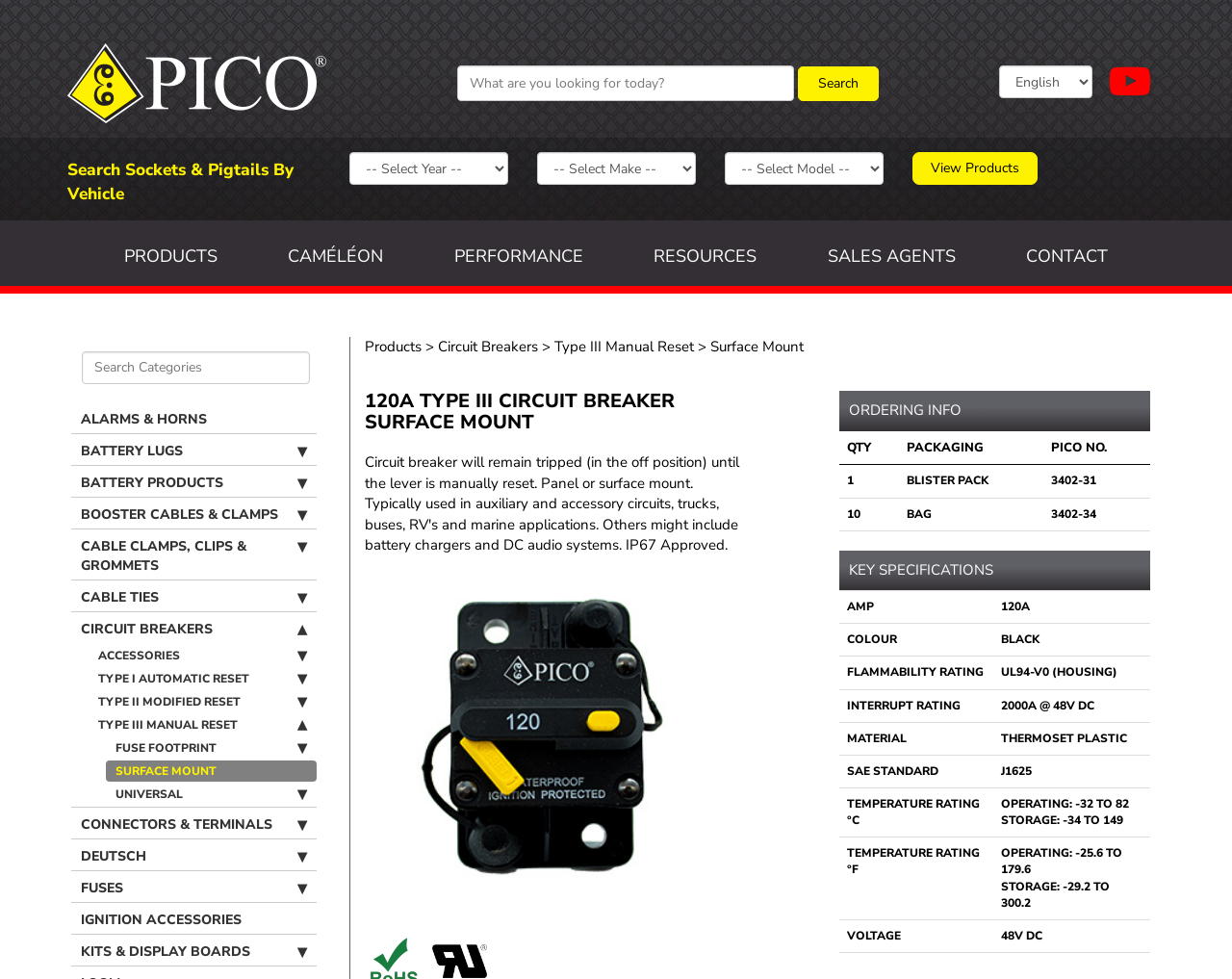Please specify the bounding box coordinates of the region to click in order to perform the following instruction: "Check the specifications".

[0.681, 0.603, 0.934, 0.973]